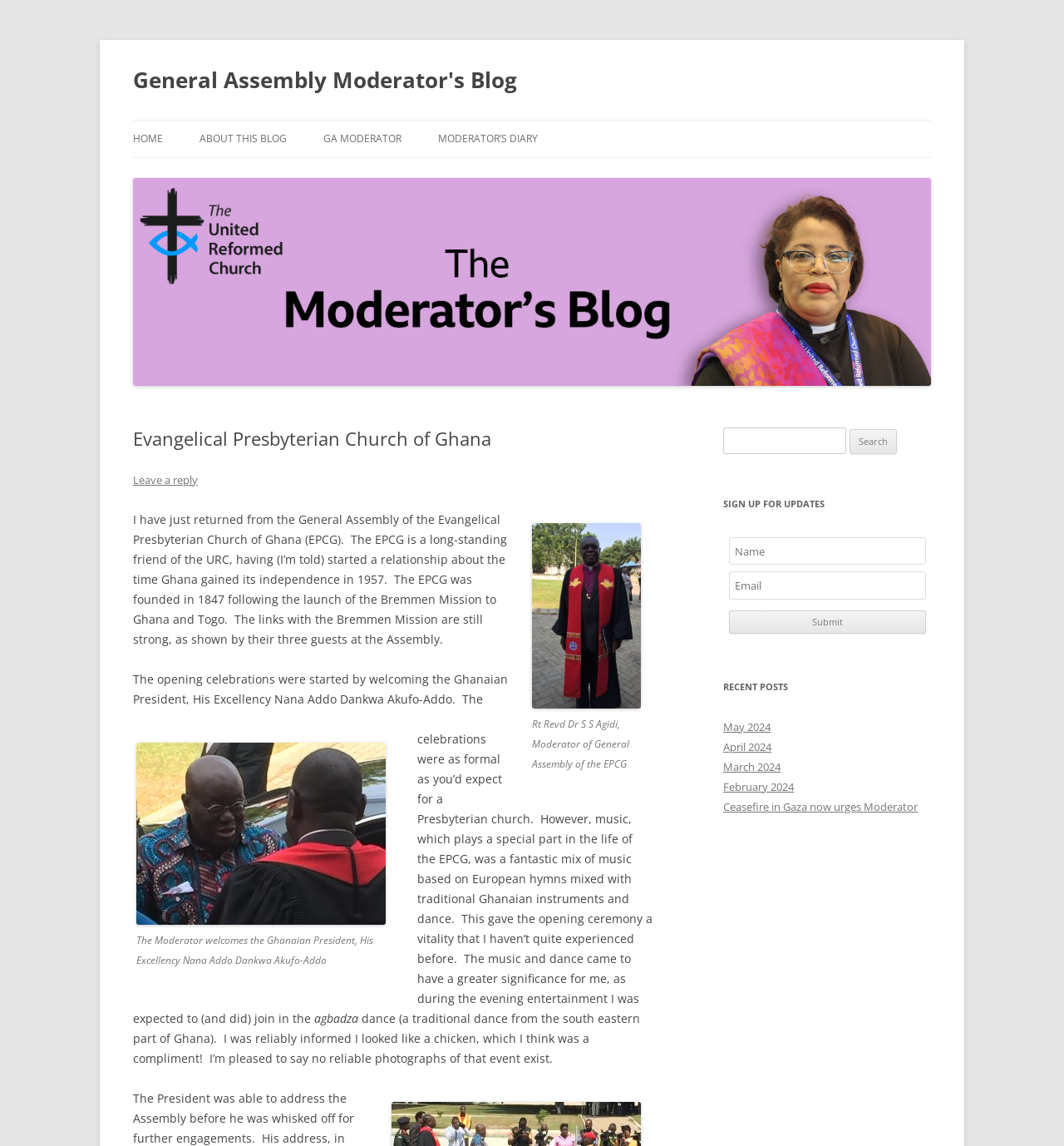Use the information in the screenshot to answer the question comprehensively: What is the name of the Moderator of General Assembly of the EPCG?

This answer can be found in the StaticText element with the text 'Rt Revd Dr S S Agidi, Moderator of General Assembly of the EPCG'.